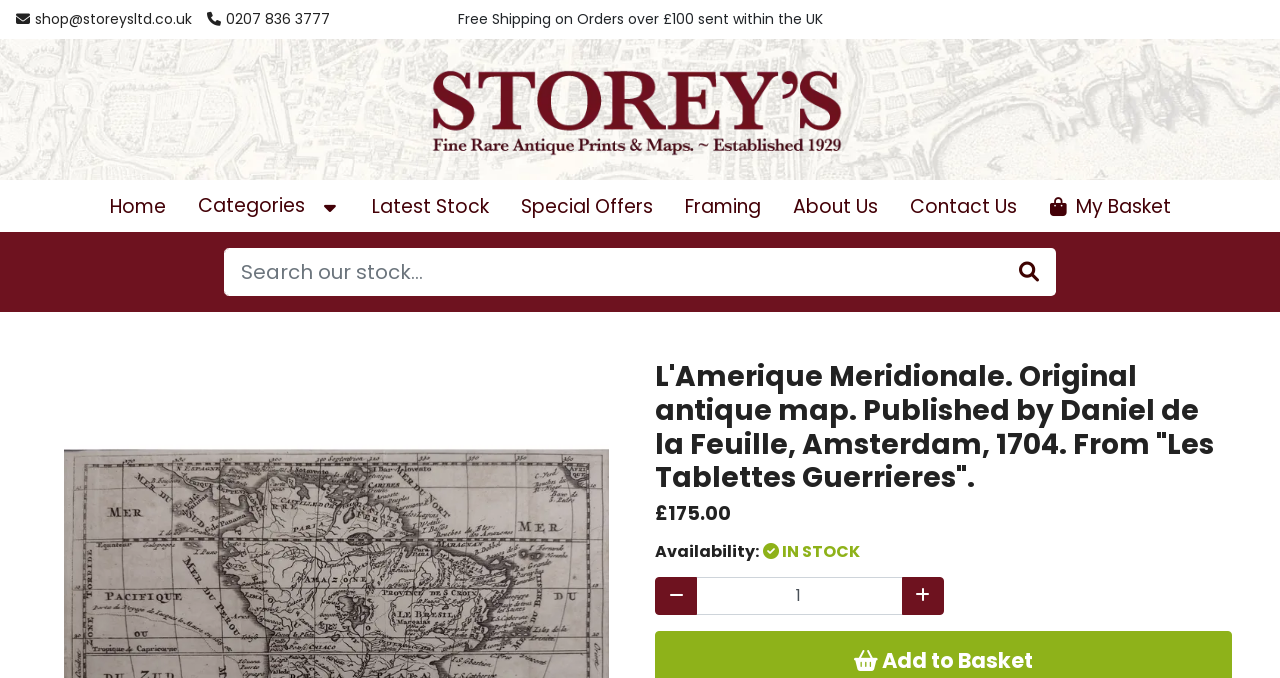Bounding box coordinates are specified in the format (top-left x, top-left y, bottom-right x, bottom-right y). All values are floating point numbers bounded between 0 and 1. Please provide the bounding box coordinate of the region this sentence describes: Special Offers

[0.394, 0.268, 0.522, 0.343]